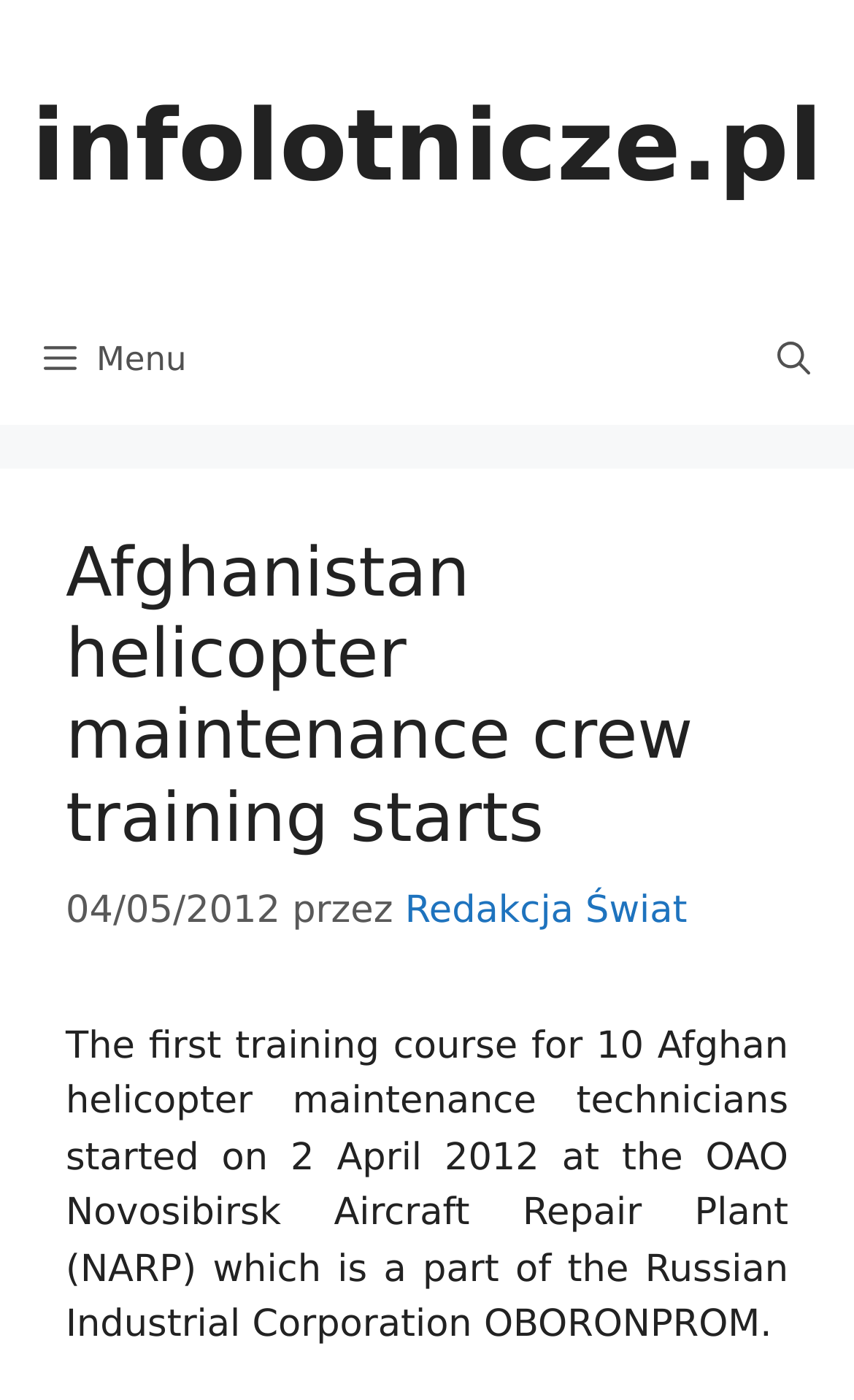Reply to the question below using a single word or brief phrase:
Who is the author of the article?

Redakcja Świat